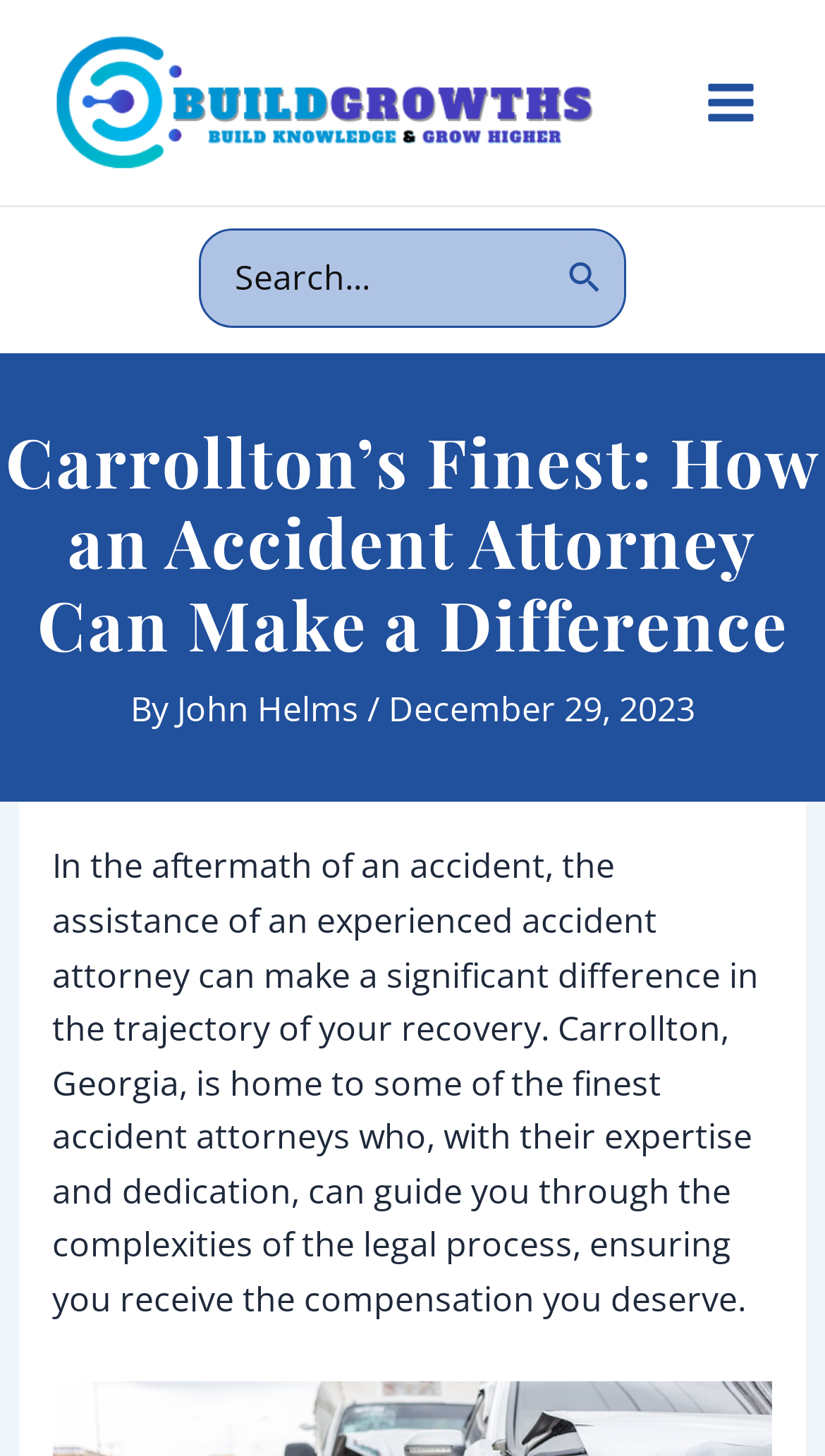Using the information from the screenshot, answer the following question thoroughly:
What is the purpose of the accident attorney?

I inferred the purpose of the accident attorney by reading the text that describes their role in helping individuals recover from accidents, which mentions guiding them through the complexities of the legal process.